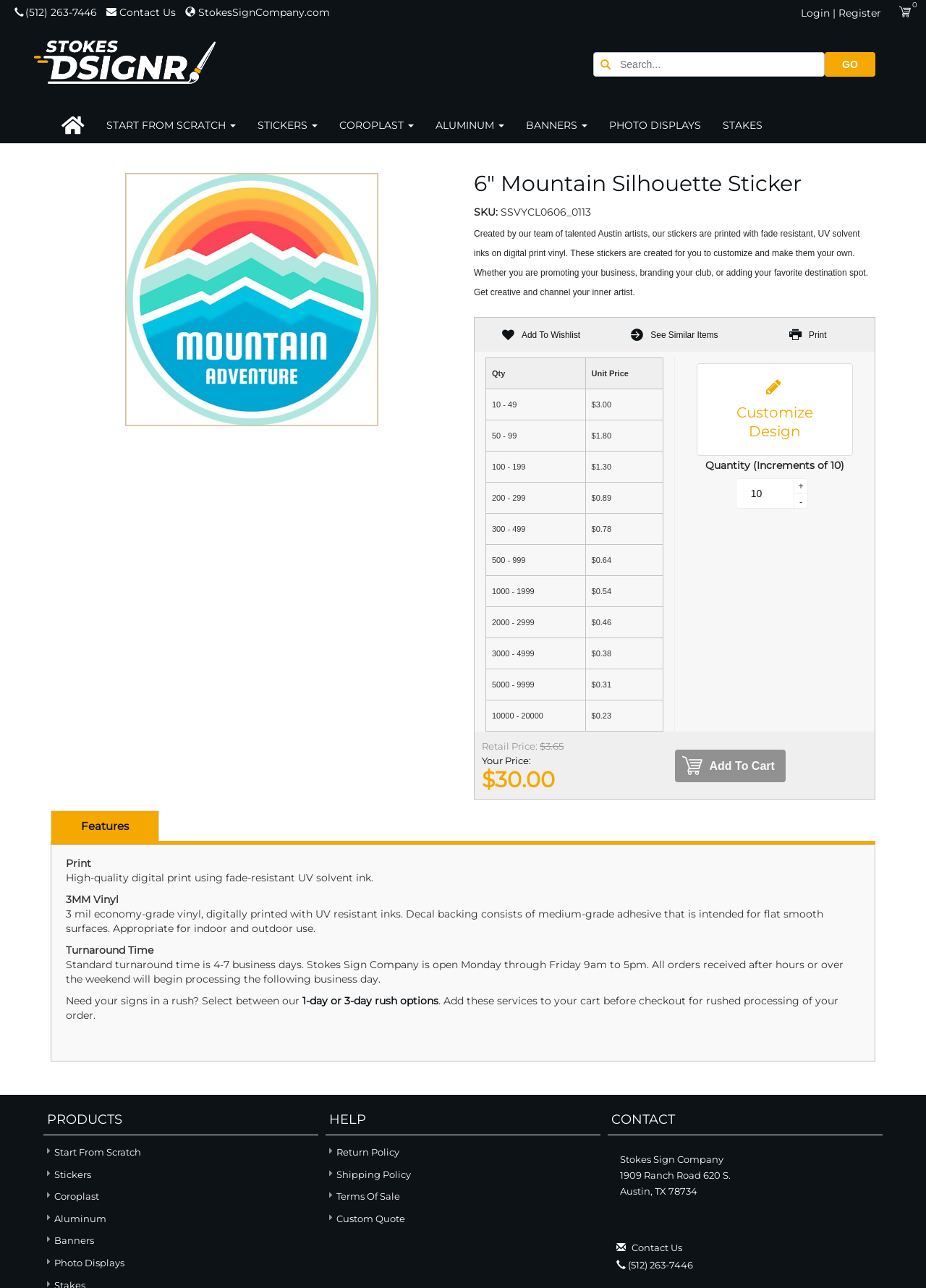Can you identify and provide the main heading of the webpage?

6" Mountain Silhouette Sticker